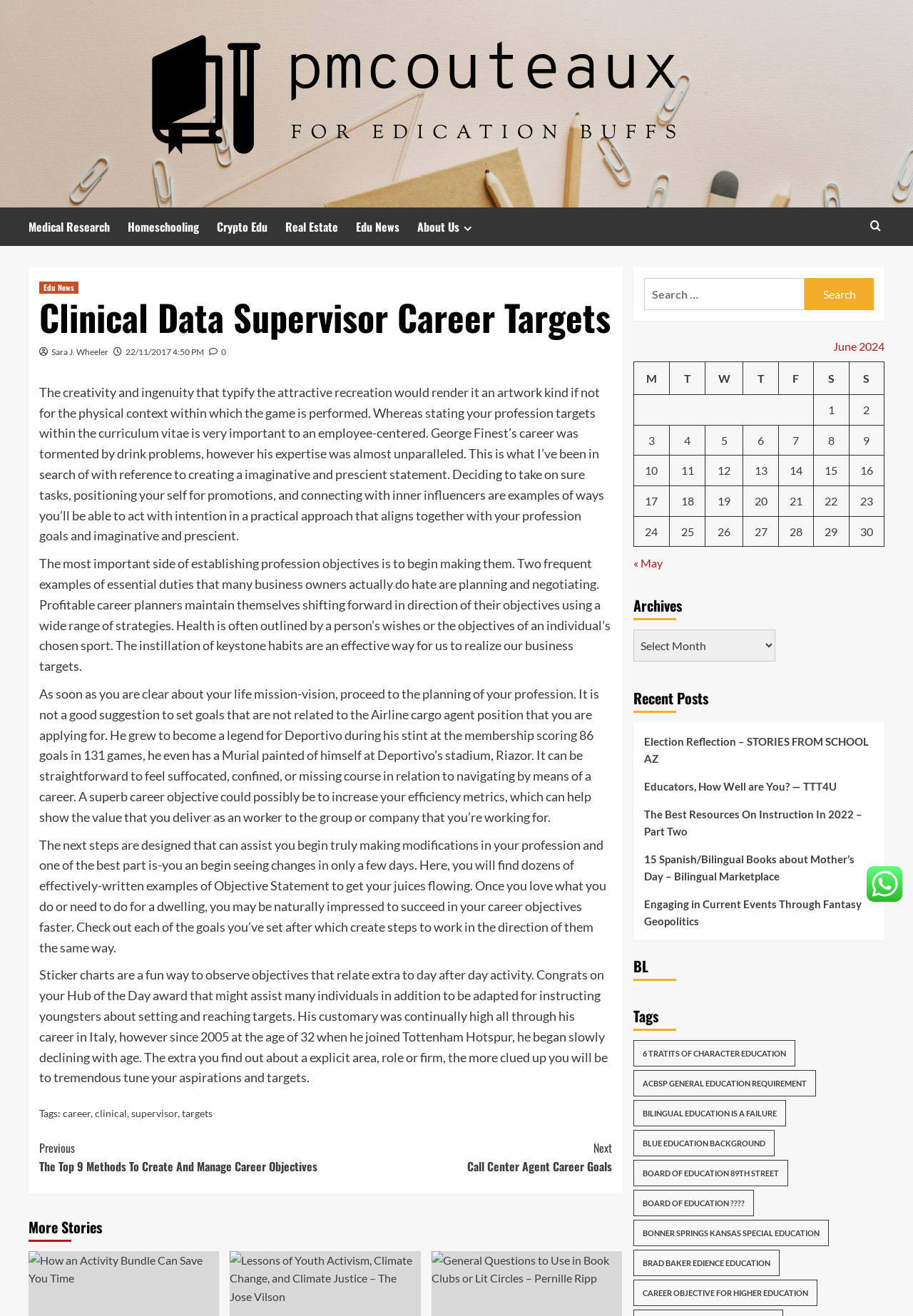What is the purpose of setting career goals?
Give a detailed and exhaustive answer to the question.

According to the article, setting career goals can help increase performance metrics, which is one of the ways to demonstrate the value an employee brings to the organization.